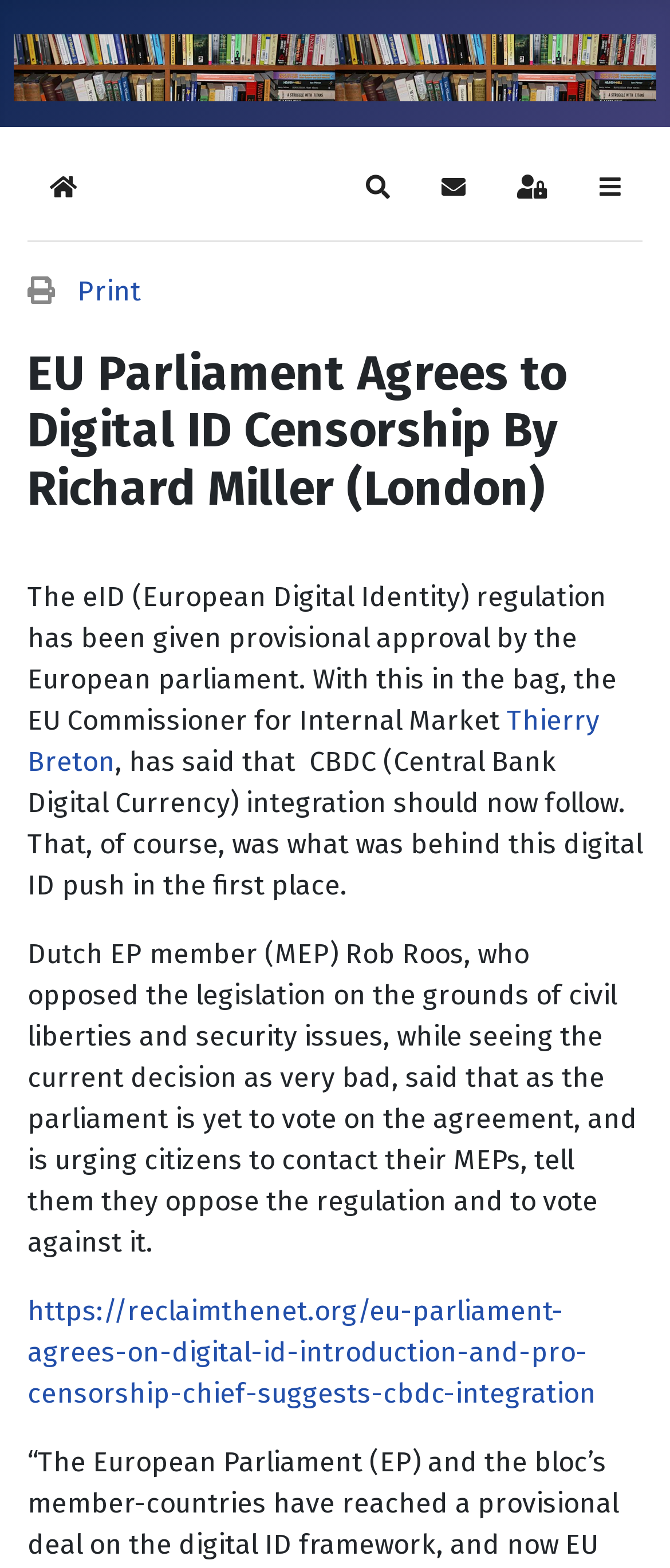Determine the bounding box coordinates of the clickable element to achieve the following action: 'print the page'. Provide the coordinates as four float values between 0 and 1, formatted as [left, top, right, bottom].

[0.115, 0.175, 0.21, 0.196]